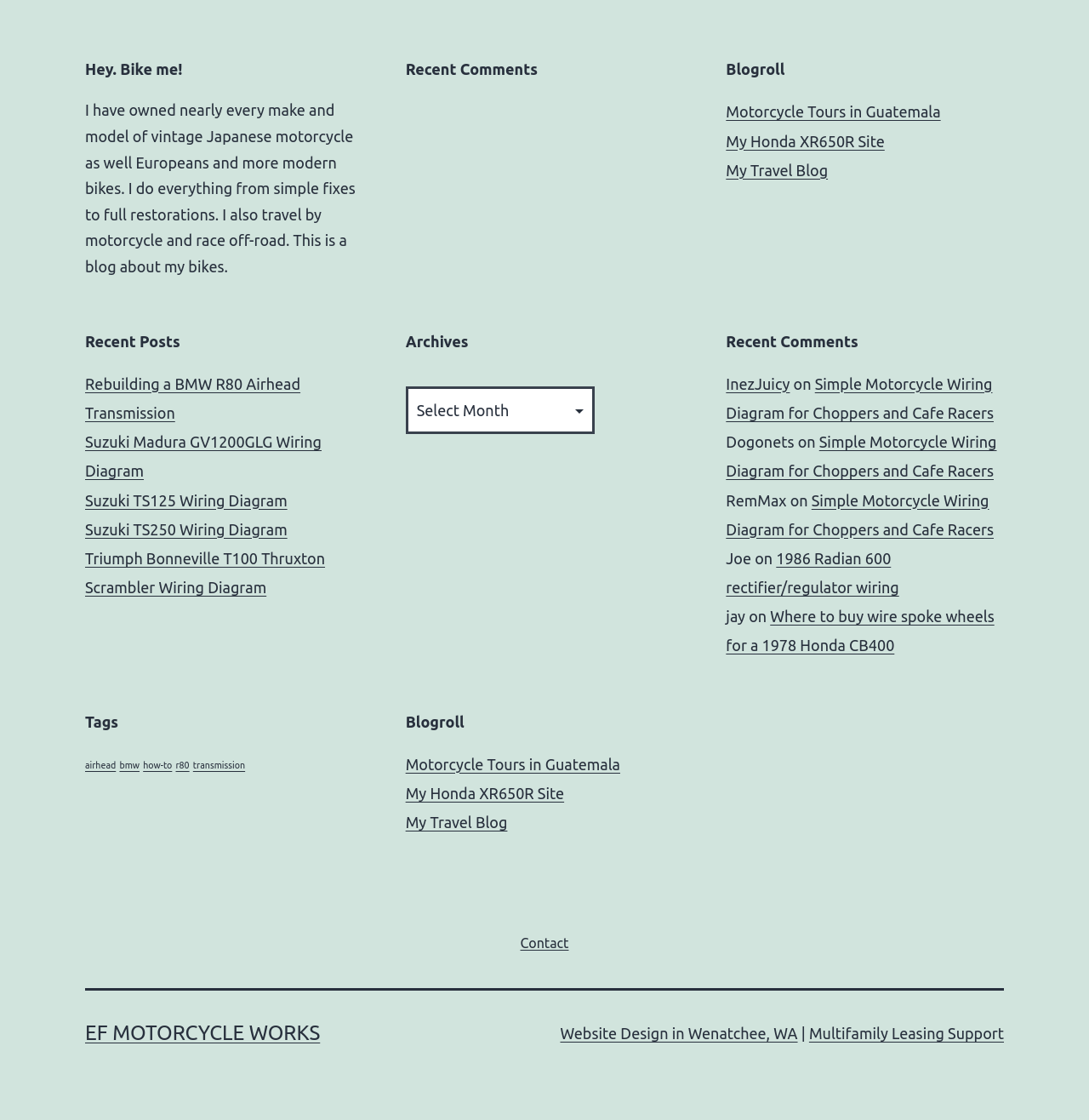Determine the bounding box coordinates of the region that needs to be clicked to achieve the task: "Click on 'Rebuilding a BMW R80 Airhead Transmission'".

[0.078, 0.335, 0.276, 0.376]